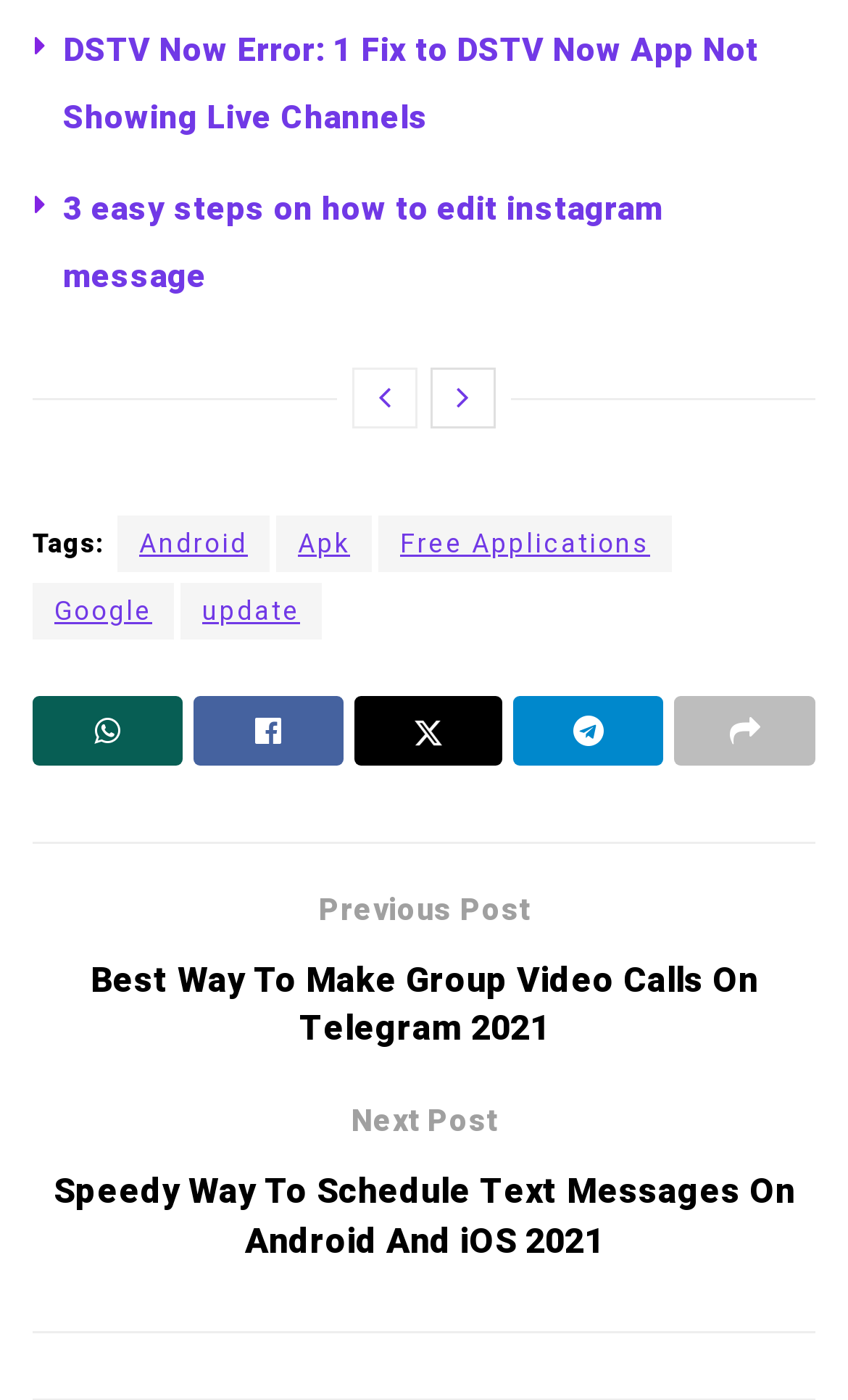Please specify the bounding box coordinates of the region to click in order to perform the following instruction: "Read the article on how to edit Instagram message".

[0.074, 0.131, 0.782, 0.215]